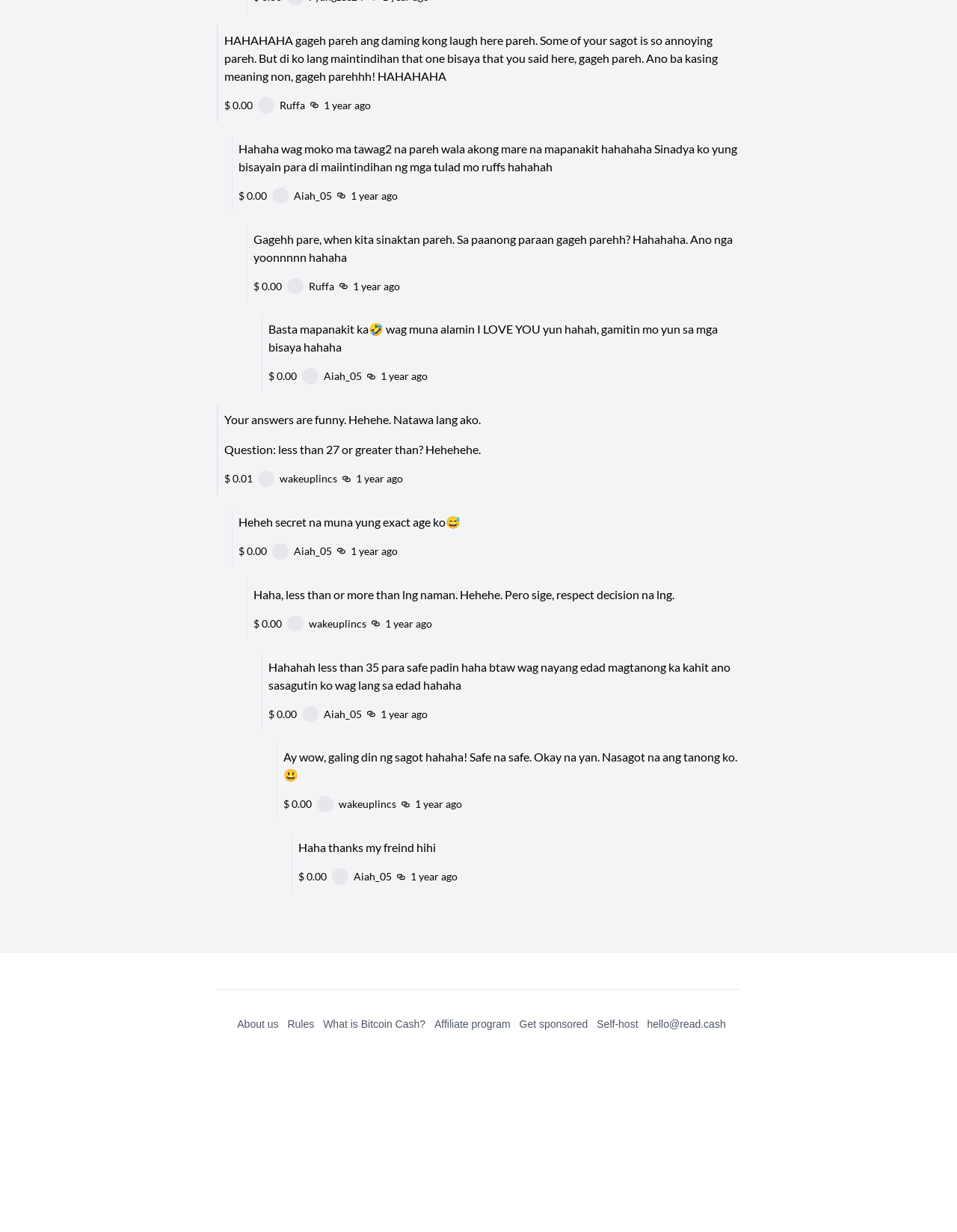Please indicate the bounding box coordinates for the clickable area to complete the following task: "Check the timestamp of the comment". The coordinates should be specified as four float numbers between 0 and 1, i.e., [left, top, right, bottom].

[0.407, 0.128, 0.462, 0.14]